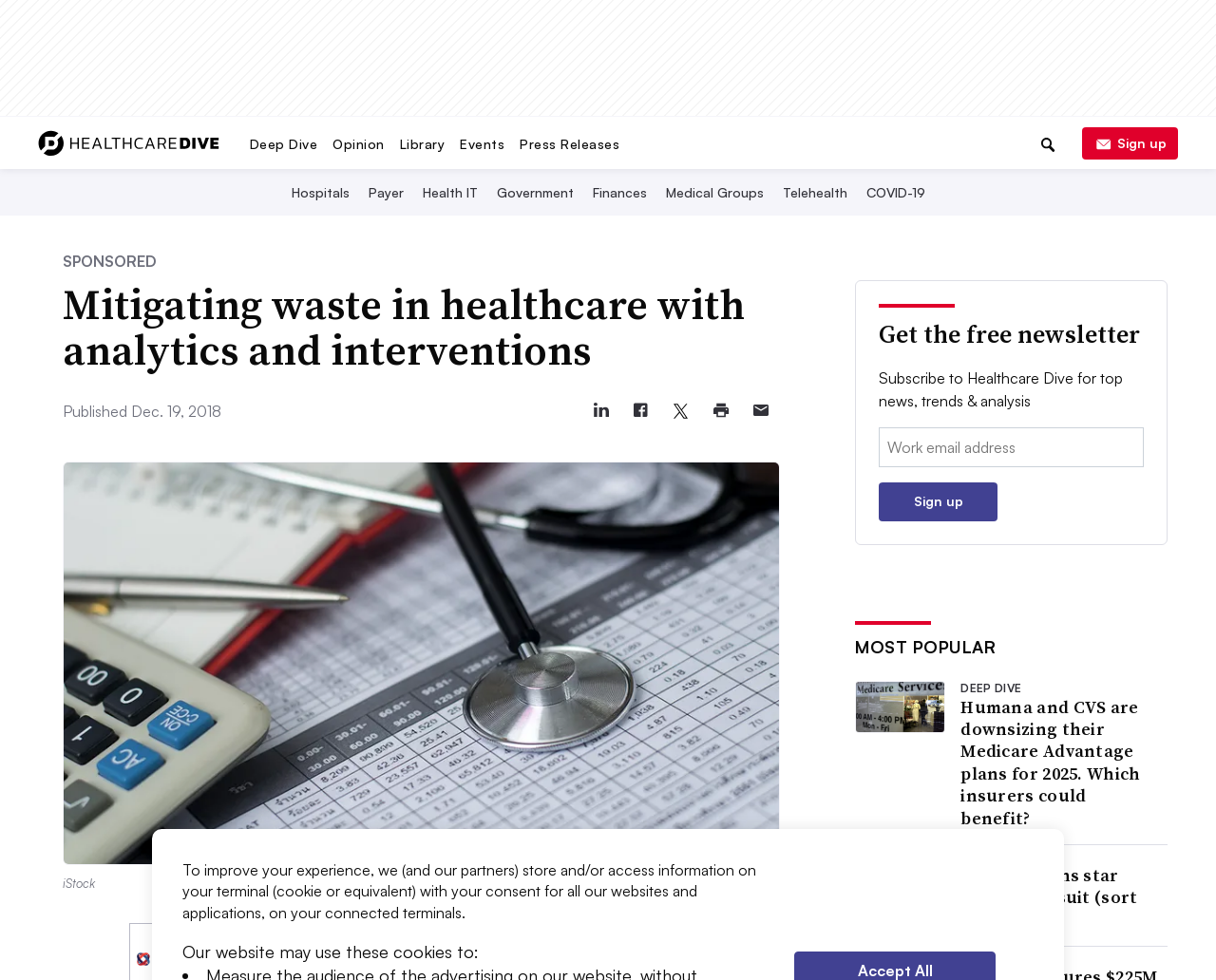Find and provide the bounding box coordinates for the UI element described here: "alt="Healthcare Dive"". The coordinates should be given as four float numbers between 0 and 1: [left, top, right, bottom].

[0.031, 0.134, 0.18, 0.154]